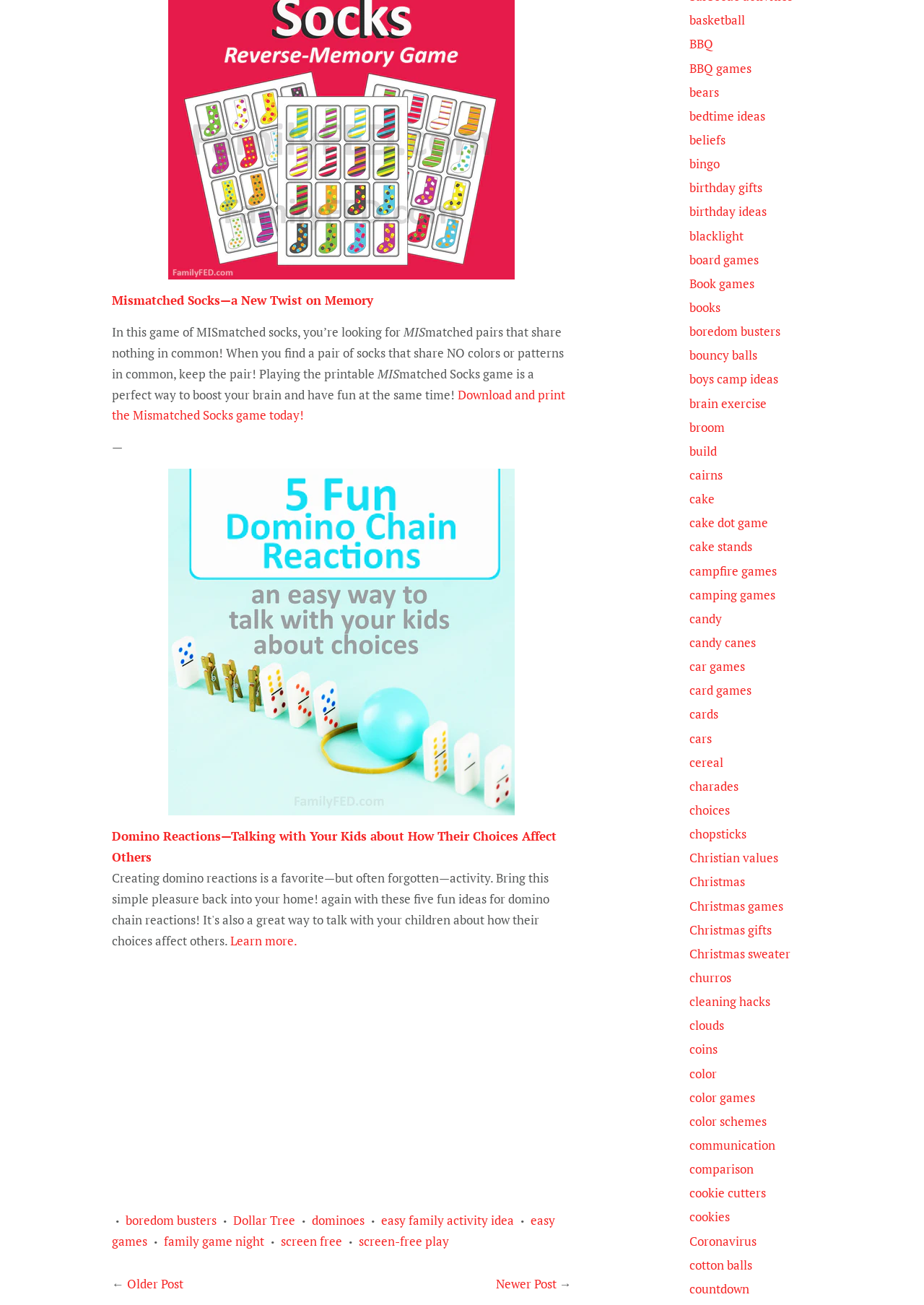Based on the image, provide a detailed response to the question:
What is the name of the game that boosts brain and has fun?

The question can be answered by reading the StaticText element with the text 'matched Socks game is a perfect way to boost your brain and have fun at the same time!' which is a description of the game.